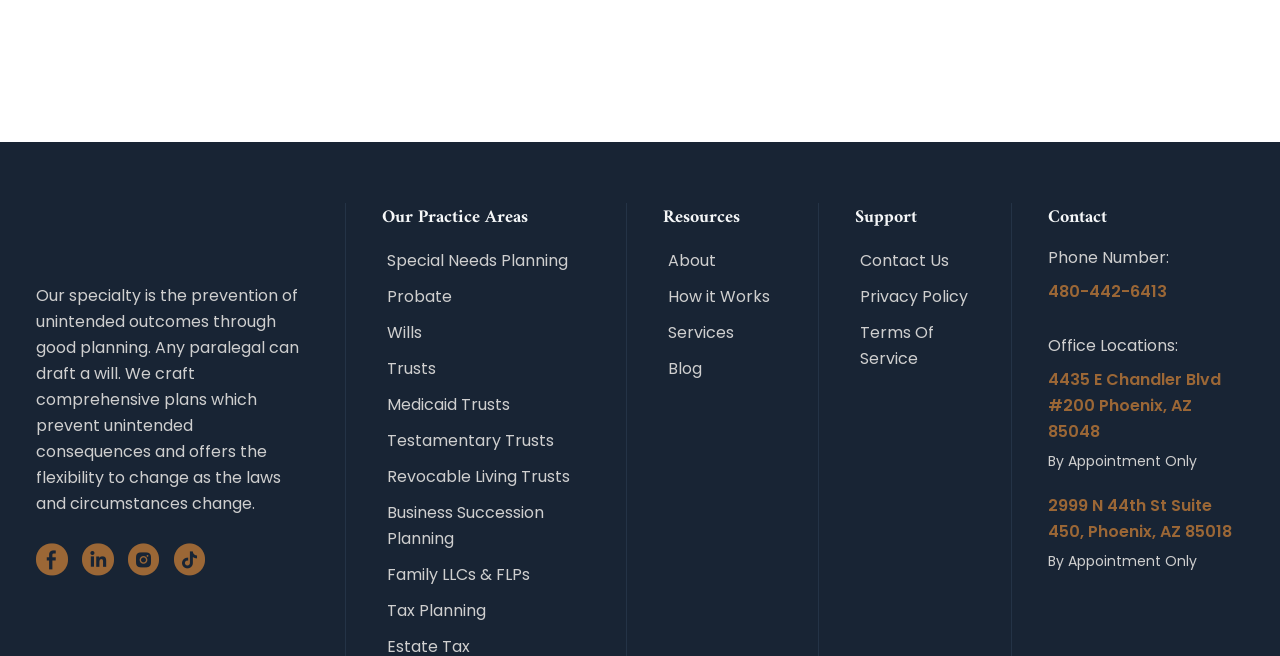Answer succinctly with a single word or phrase:
What is the main practice area?

Special Needs Planning